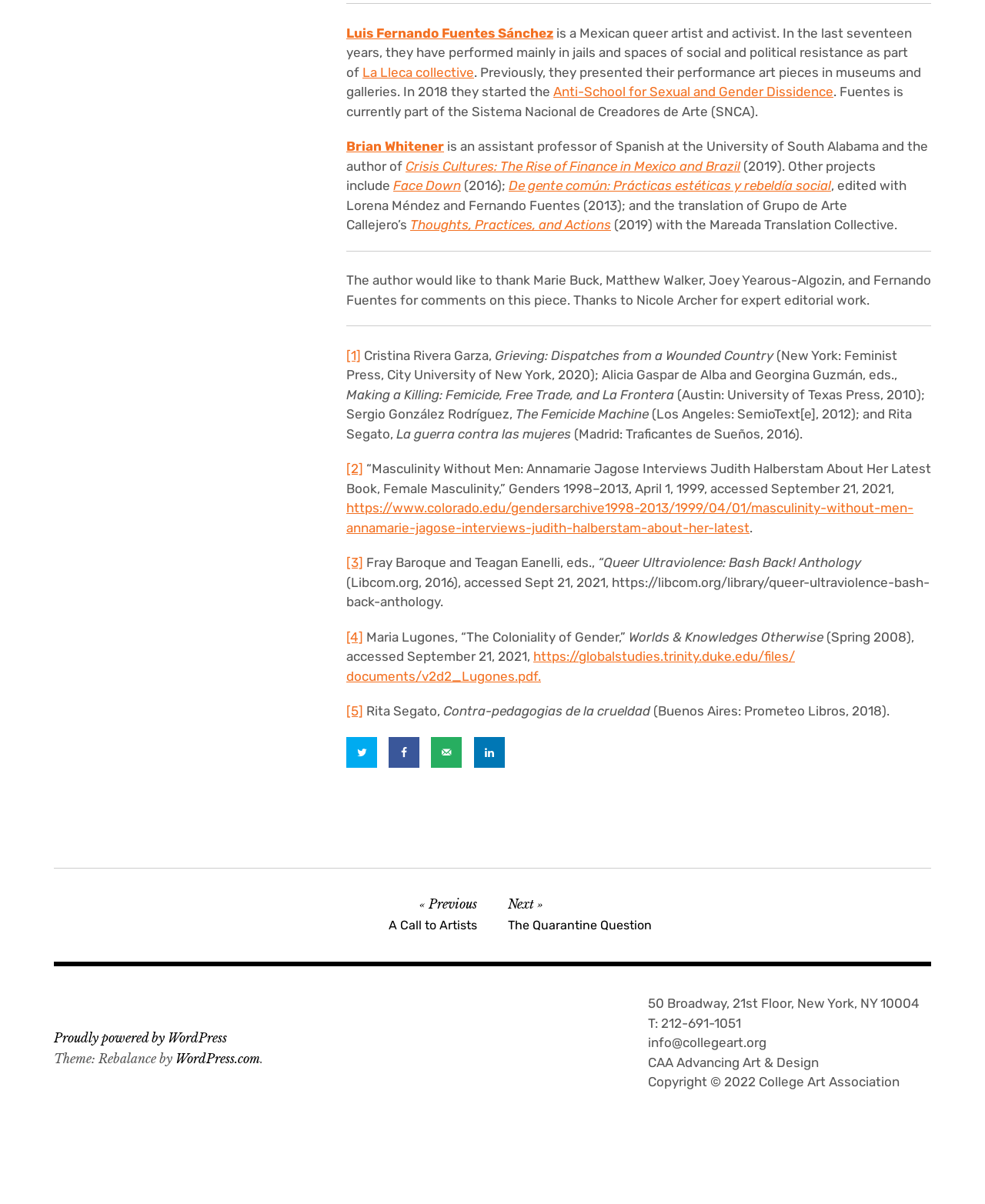Determine the bounding box coordinates of the clickable element to achieve the following action: 'Read the article by Cristina Rivera Garza'. Provide the coordinates as four float values between 0 and 1, formatted as [left, top, right, bottom].

[0.352, 0.289, 0.785, 0.302]